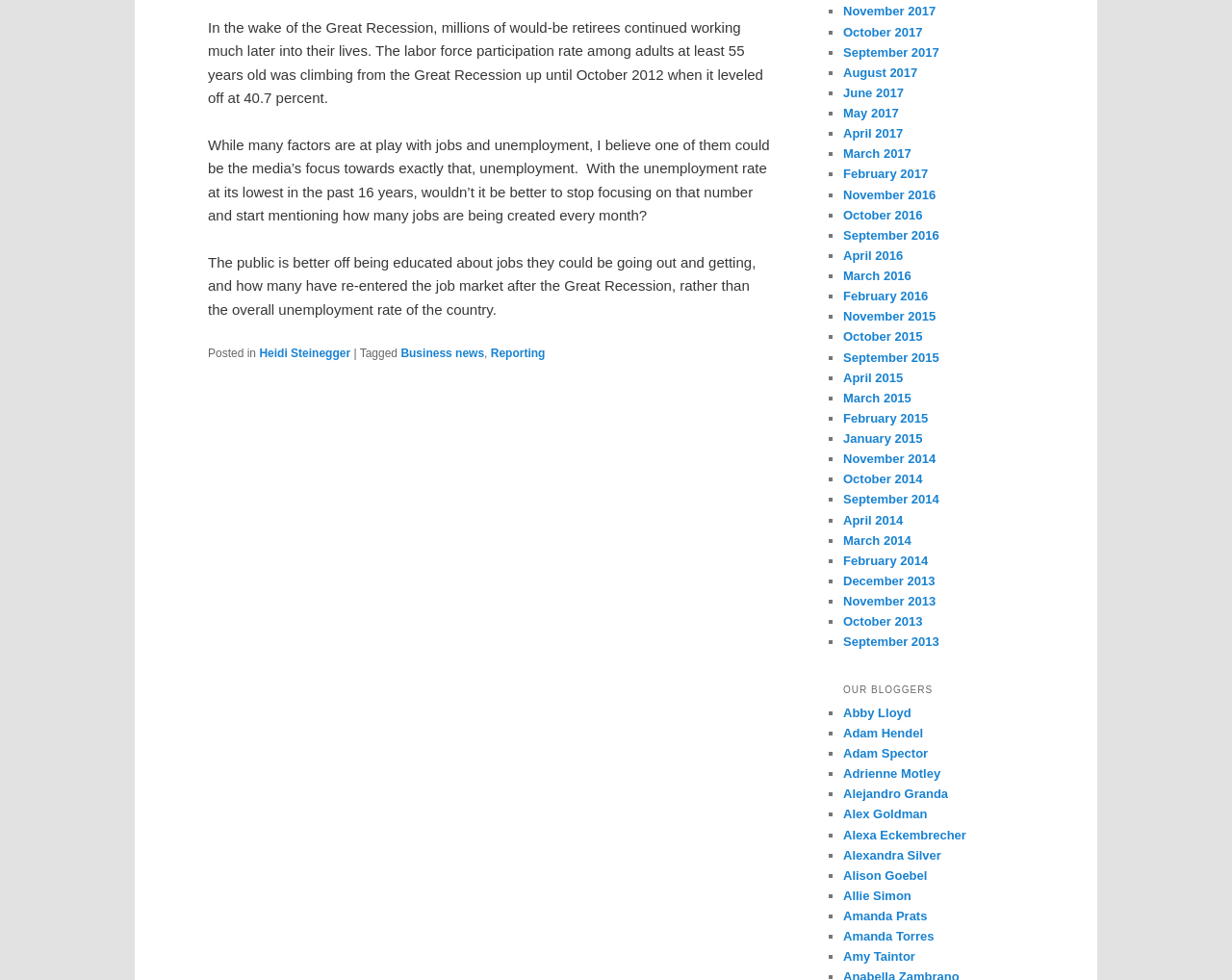Identify the bounding box coordinates of the element that should be clicked to fulfill this task: "Read the blog post by Heidi Steinegger". The coordinates should be provided as four float numbers between 0 and 1, i.e., [left, top, right, bottom].

[0.21, 0.354, 0.284, 0.368]